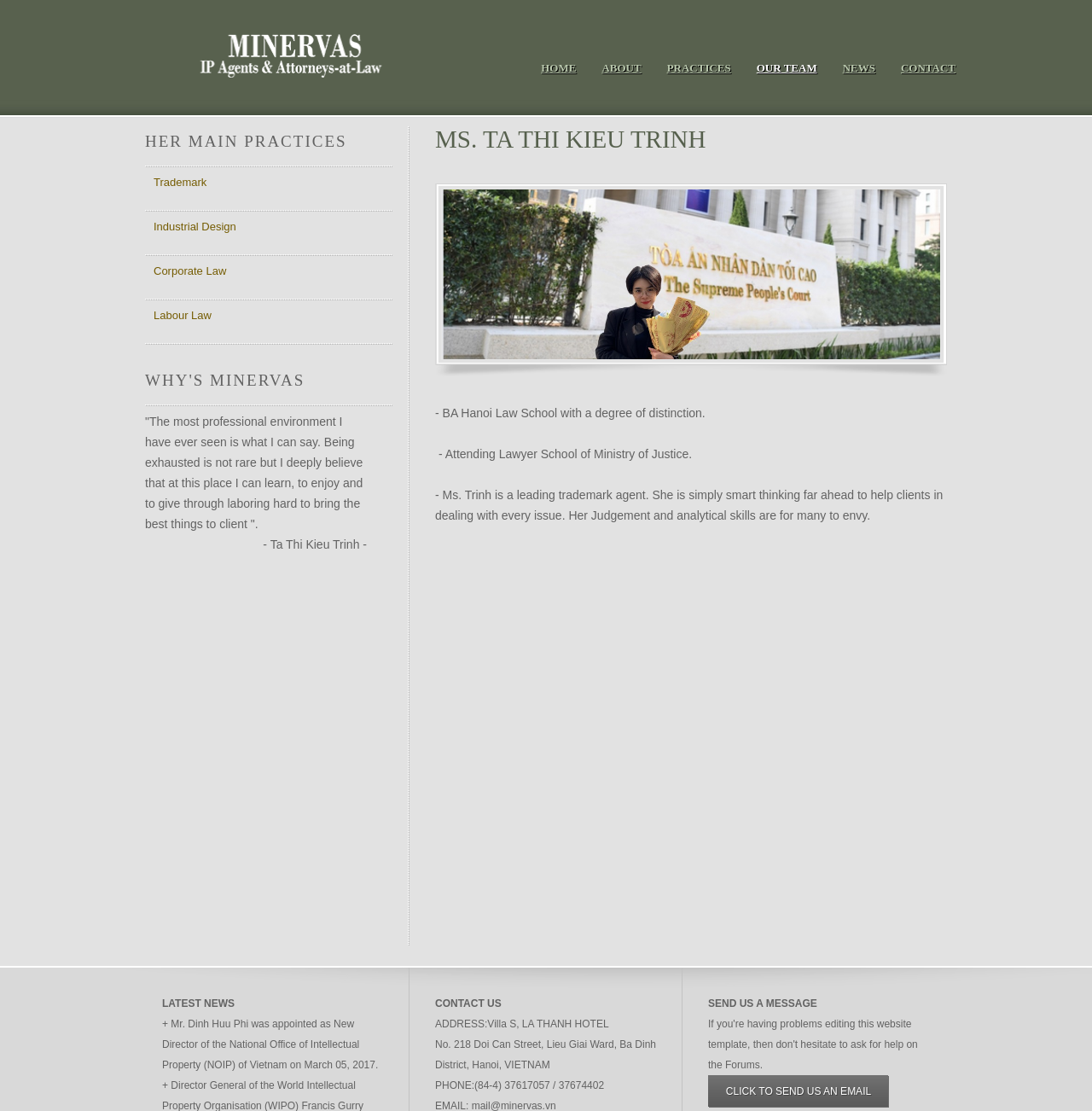What is the address of the office?
Refer to the screenshot and answer in one word or phrase.

Villa S, LA THANH HOTEL